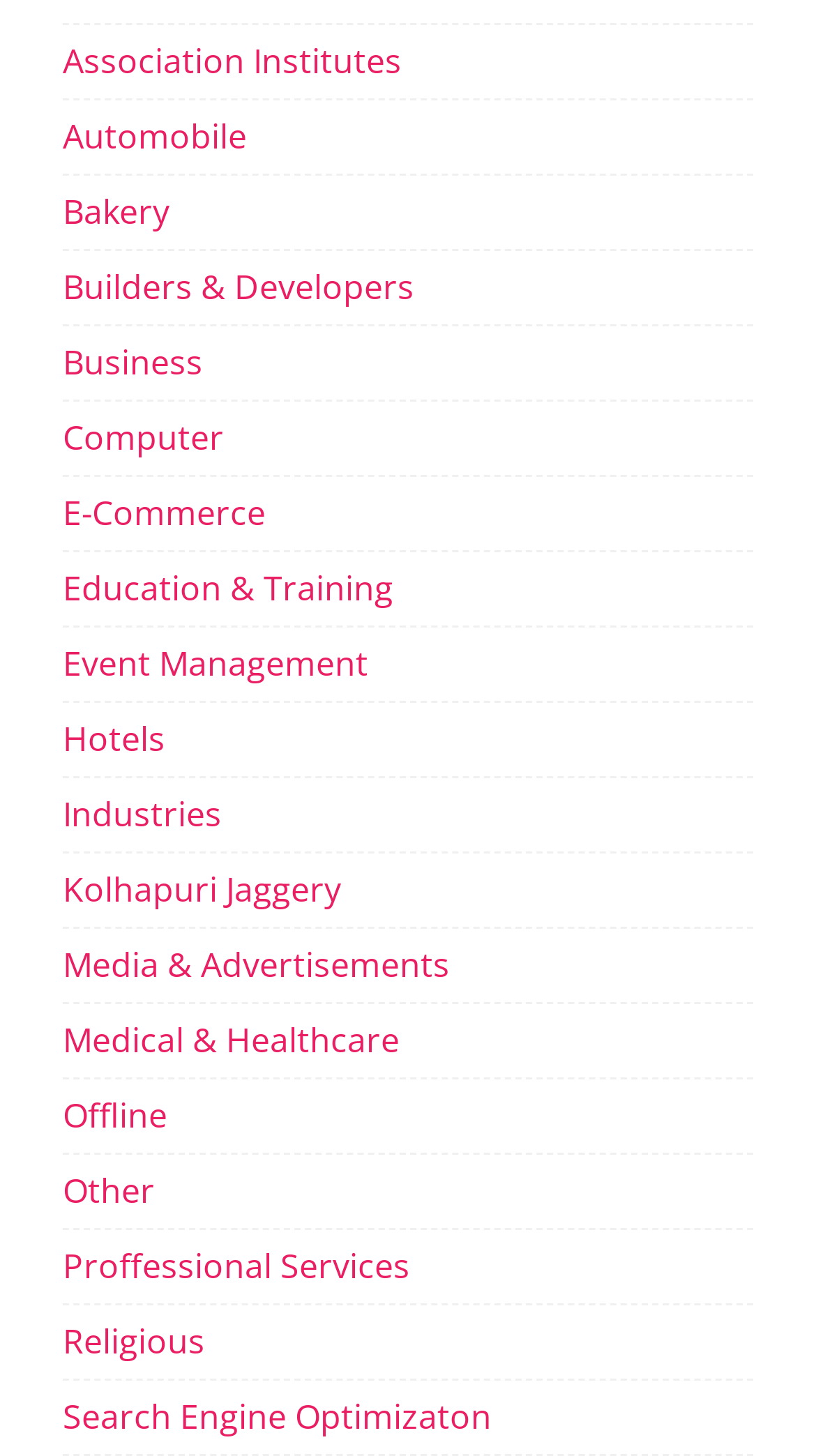Could you determine the bounding box coordinates of the clickable element to complete the instruction: "Learn about Bakery"? Provide the coordinates as four float numbers between 0 and 1, i.e., [left, top, right, bottom].

[0.077, 0.176, 0.208, 0.207]